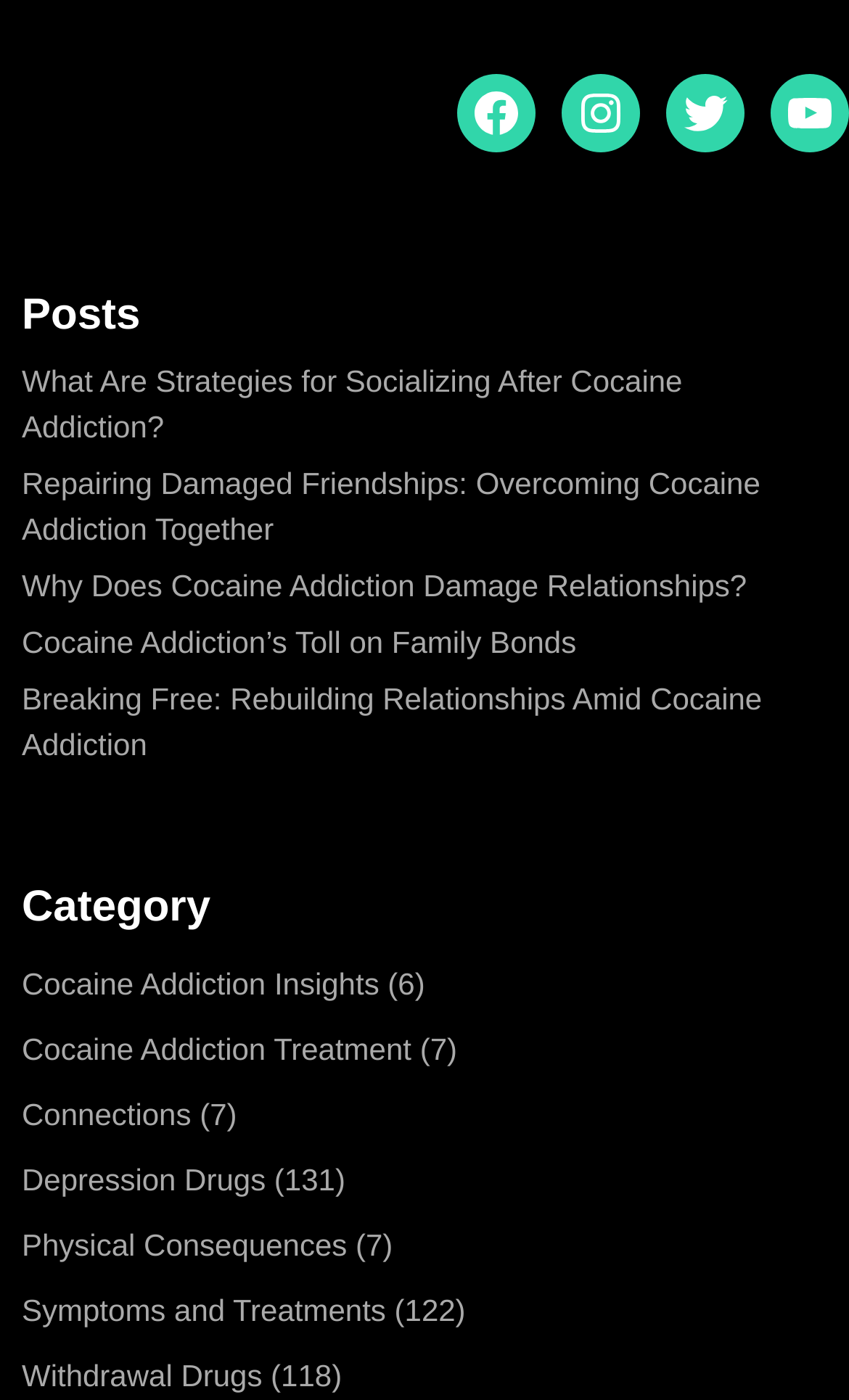Using details from the image, please answer the following question comprehensively:
What is the title of the first article listed under 'Posts'?

The first link under the 'Posts' heading has the text 'What Are Strategies for Socializing After Cocaine Addiction?'. This is the title of the first article listed.